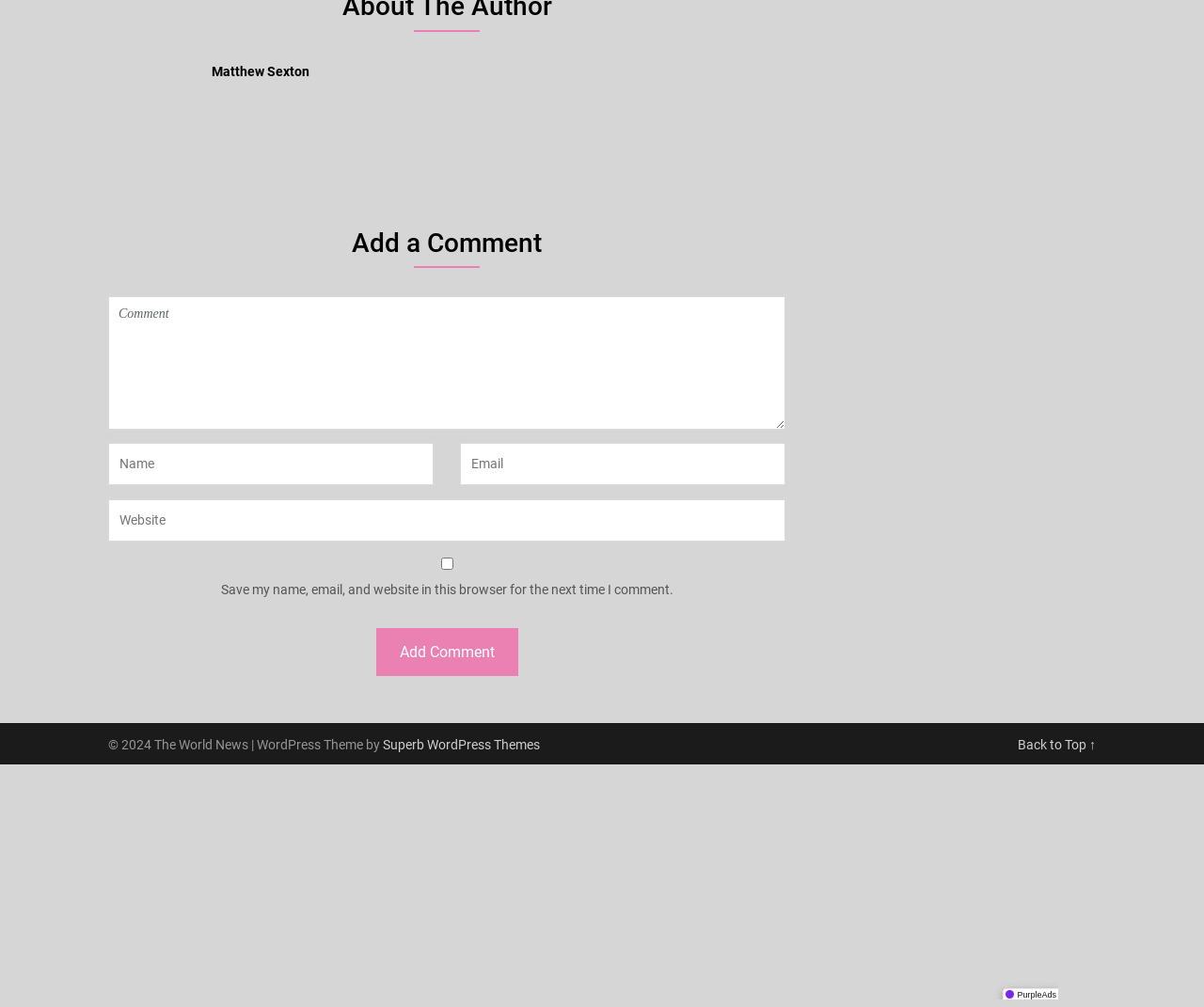Find and provide the bounding box coordinates for the UI element described here: "input value="Comment" Comment". The coordinates should be given as four float numbers between 0 and 1: [left, top, right, bottom].

[0.09, 0.682, 0.652, 0.815]